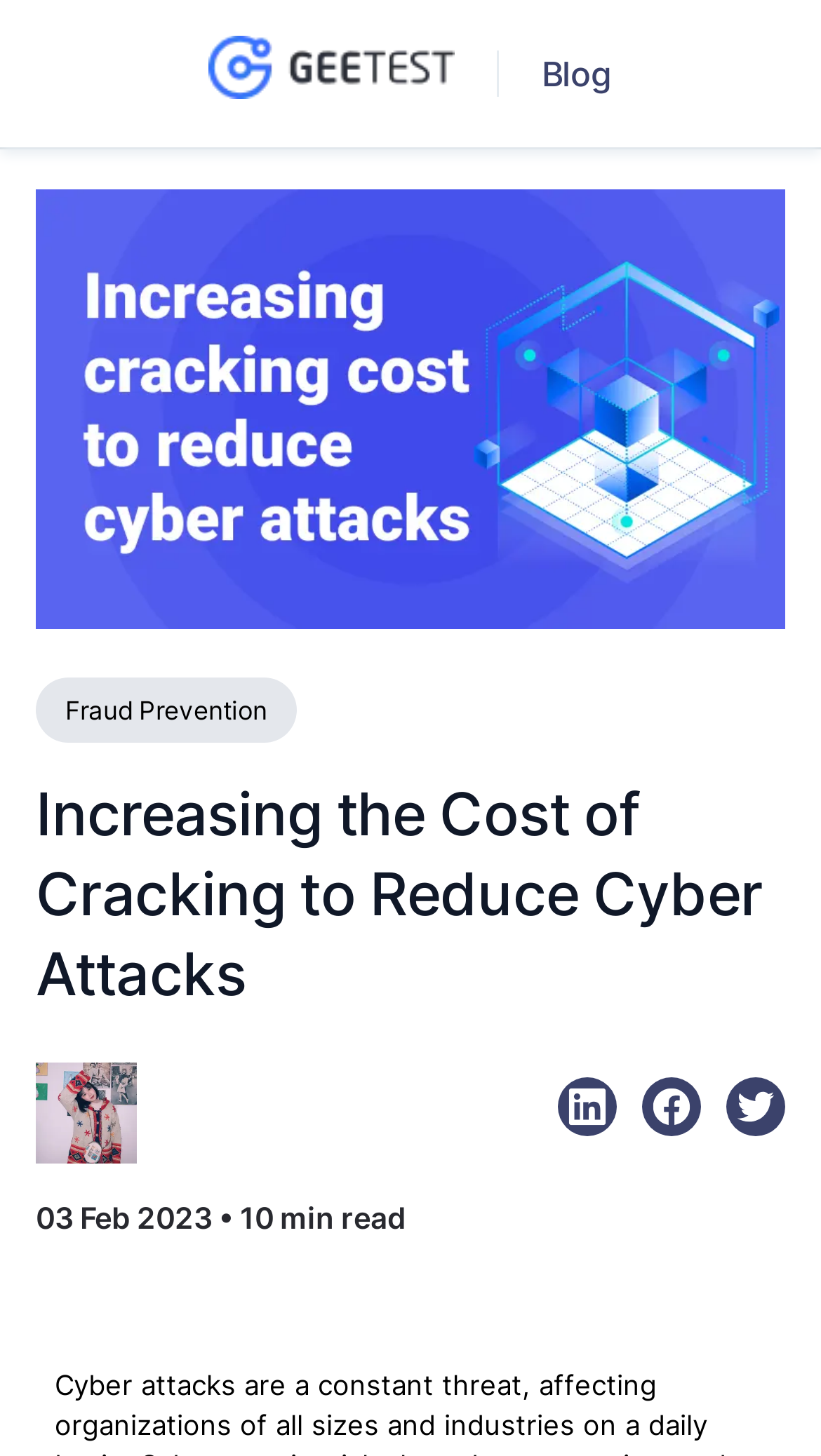Utilize the information from the image to answer the question in detail:
How long does it take to read the article?

I found the reading time of the article by looking at the StaticText element '• 10 min read' which is located at [0.259, 0.824, 0.495, 0.849]. This element seems to be an indicator of the article's reading time.